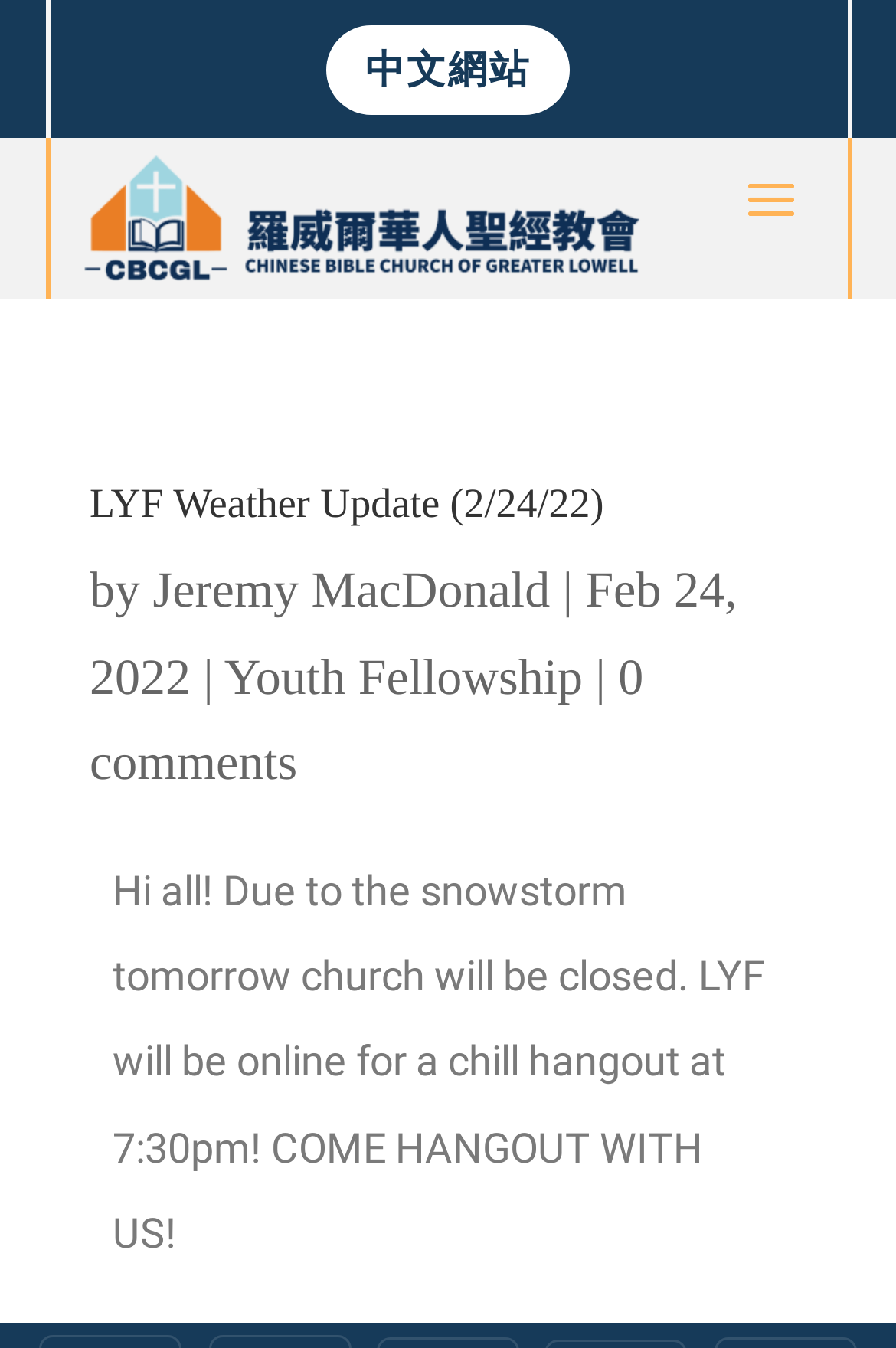Respond to the question below with a single word or phrase: Who wrote the LYF weather update?

Jeremy MacDonald